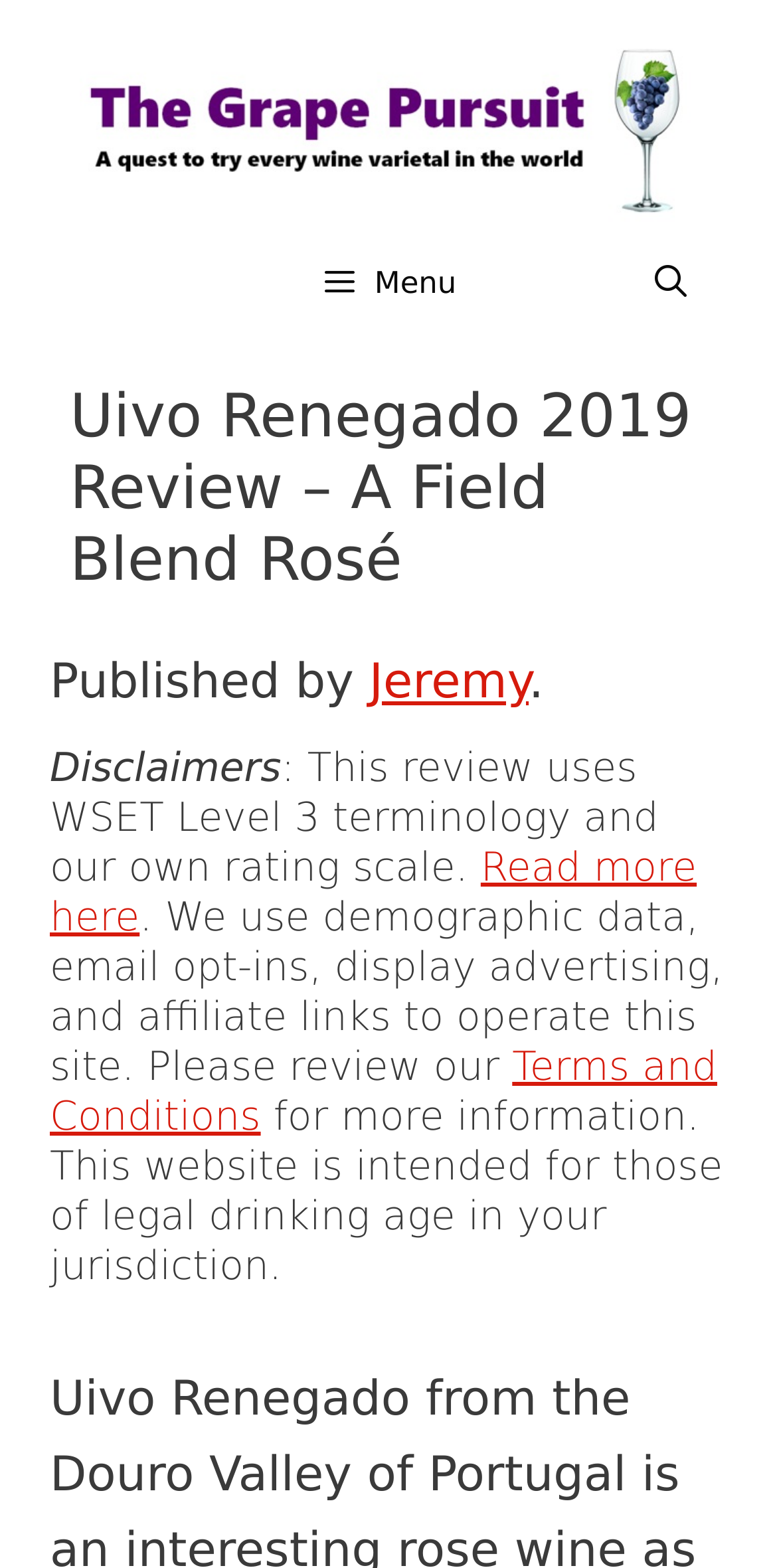Please extract and provide the main headline of the webpage.

Uivo Renegado 2019 Review – A Field Blend Rosé